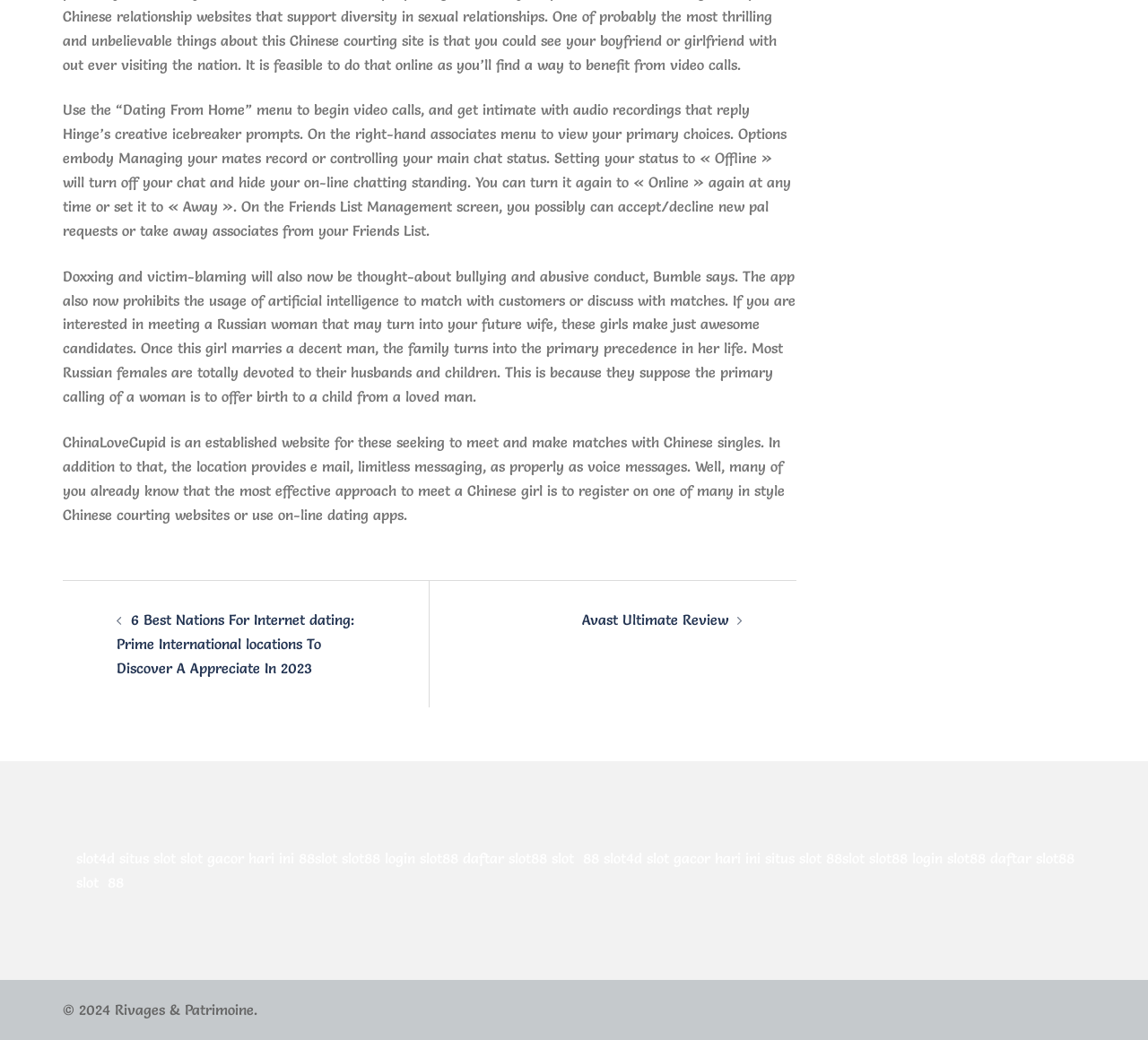Locate the bounding box of the UI element with the following description: "88slot".

[0.26, 0.816, 0.294, 0.834]